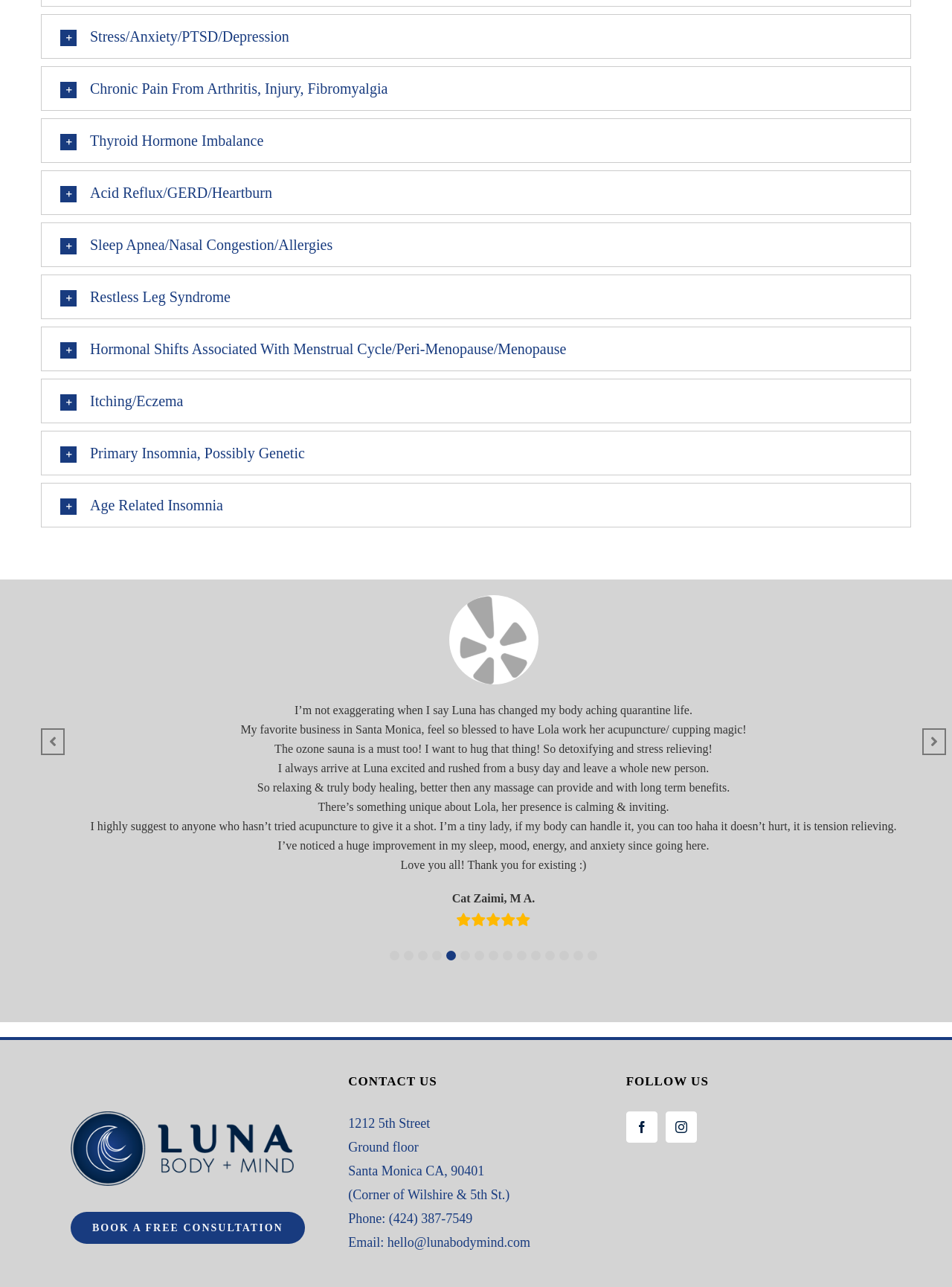Provide your answer in a single word or phrase: 
What is the phone number of the clinic?

(424) 387-7549